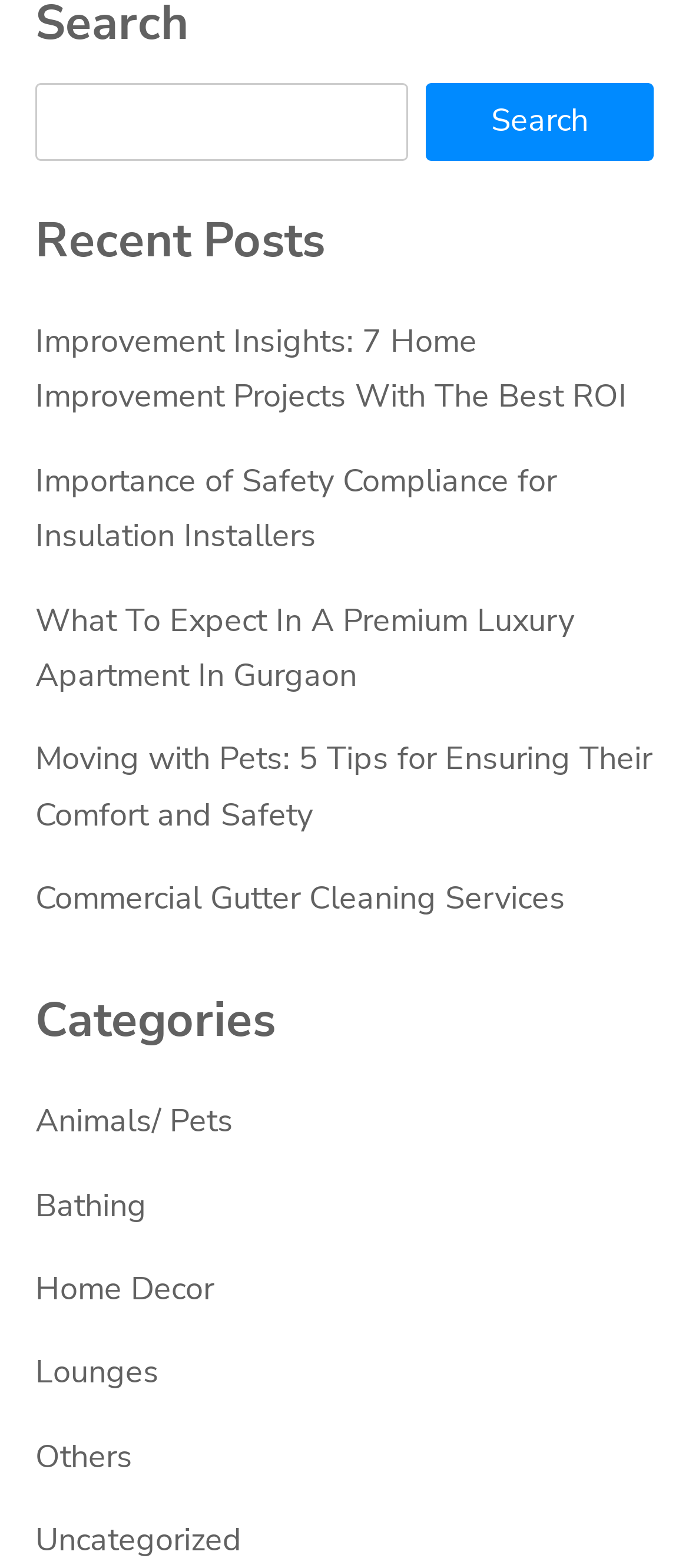Can you look at the image and give a comprehensive answer to the question:
What is the first category listed?

I looked at the links under the 'Categories' heading and found that the first one is 'Animals/ Pets'.